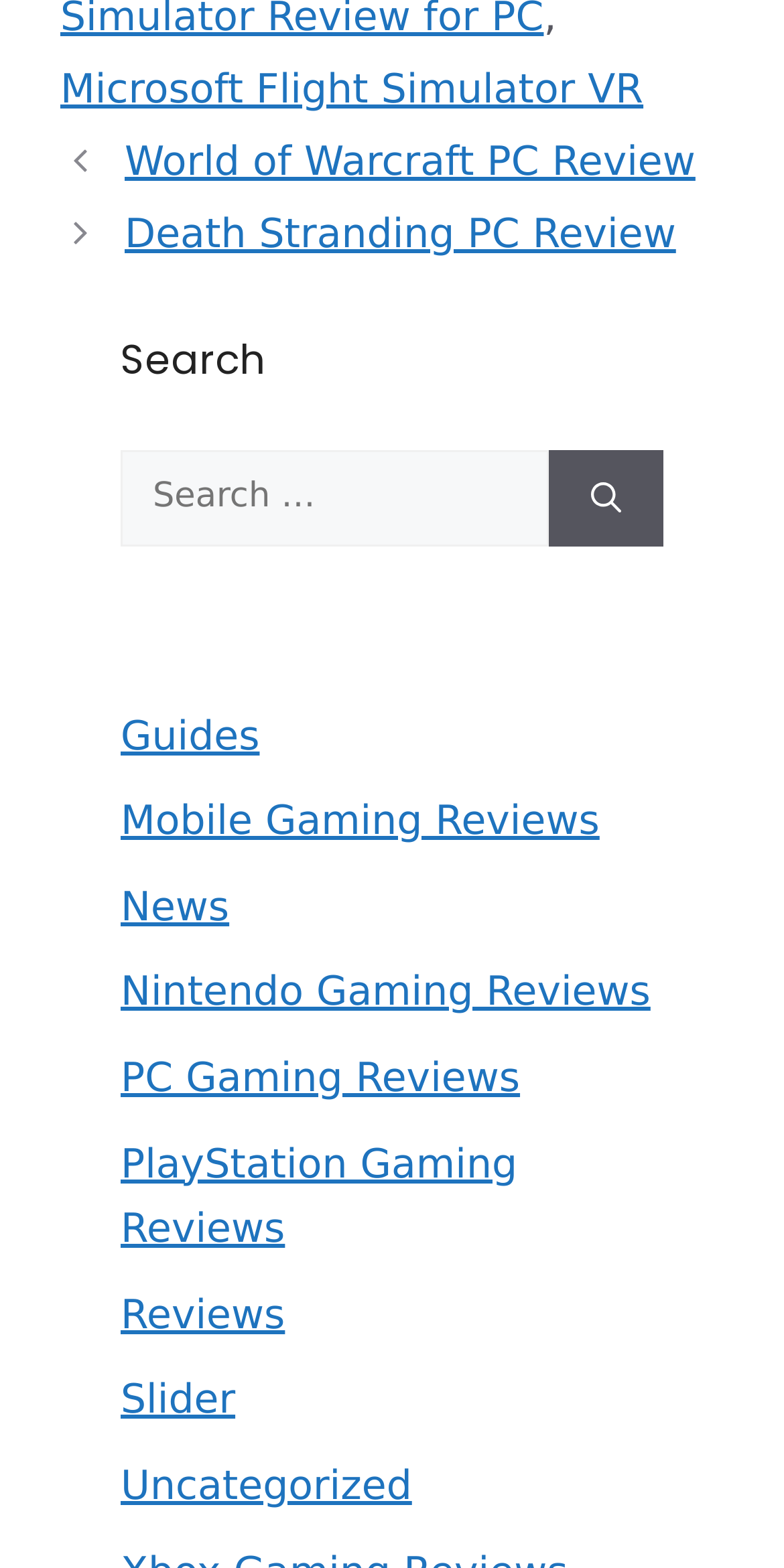Kindly determine the bounding box coordinates of the area that needs to be clicked to fulfill this instruction: "Go to the Guides page".

[0.154, 0.453, 0.331, 0.484]